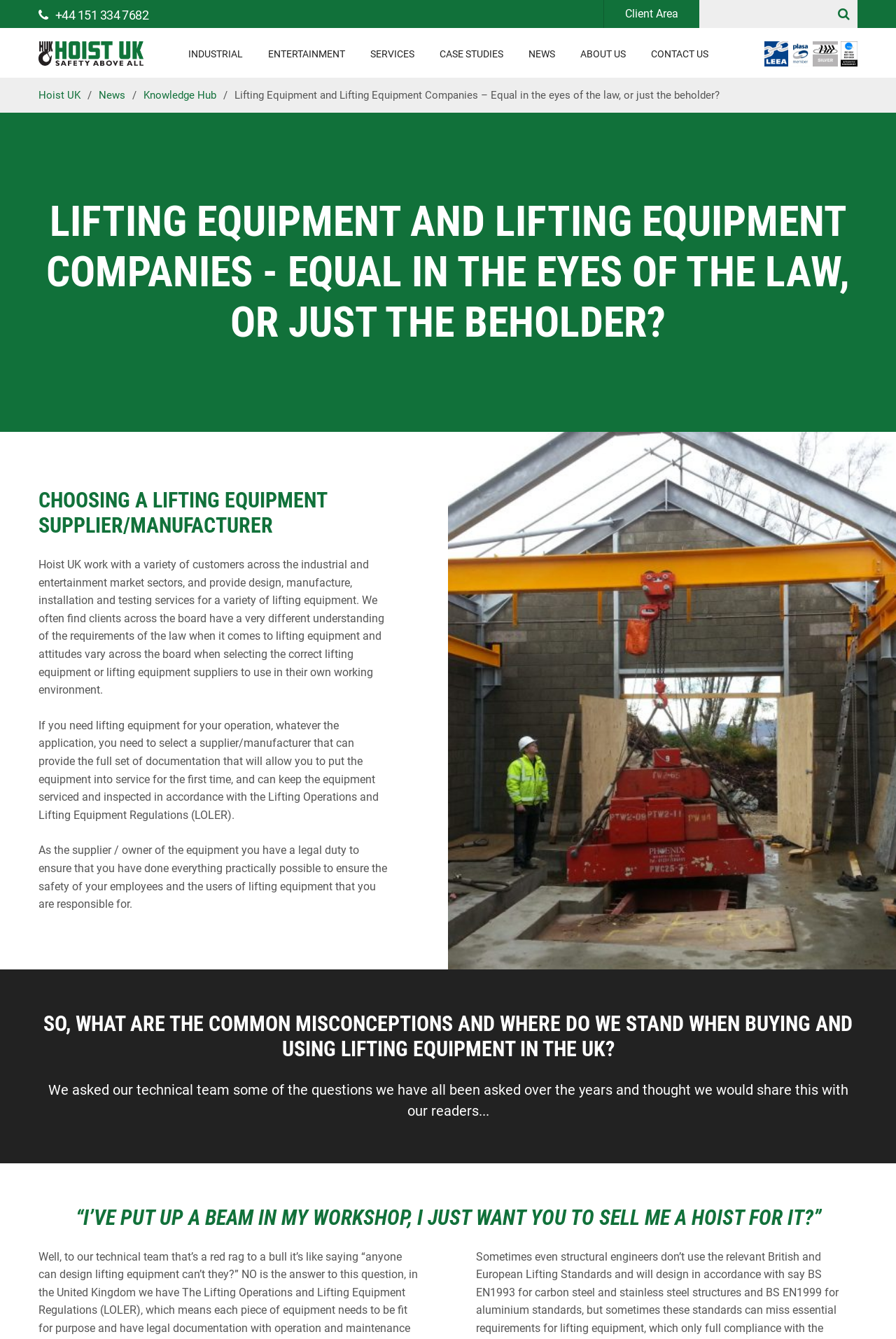What is the responsibility of the supplier/owner of lifting equipment?
Examine the screenshot and reply with a single word or phrase.

Ensure safety of employees and users